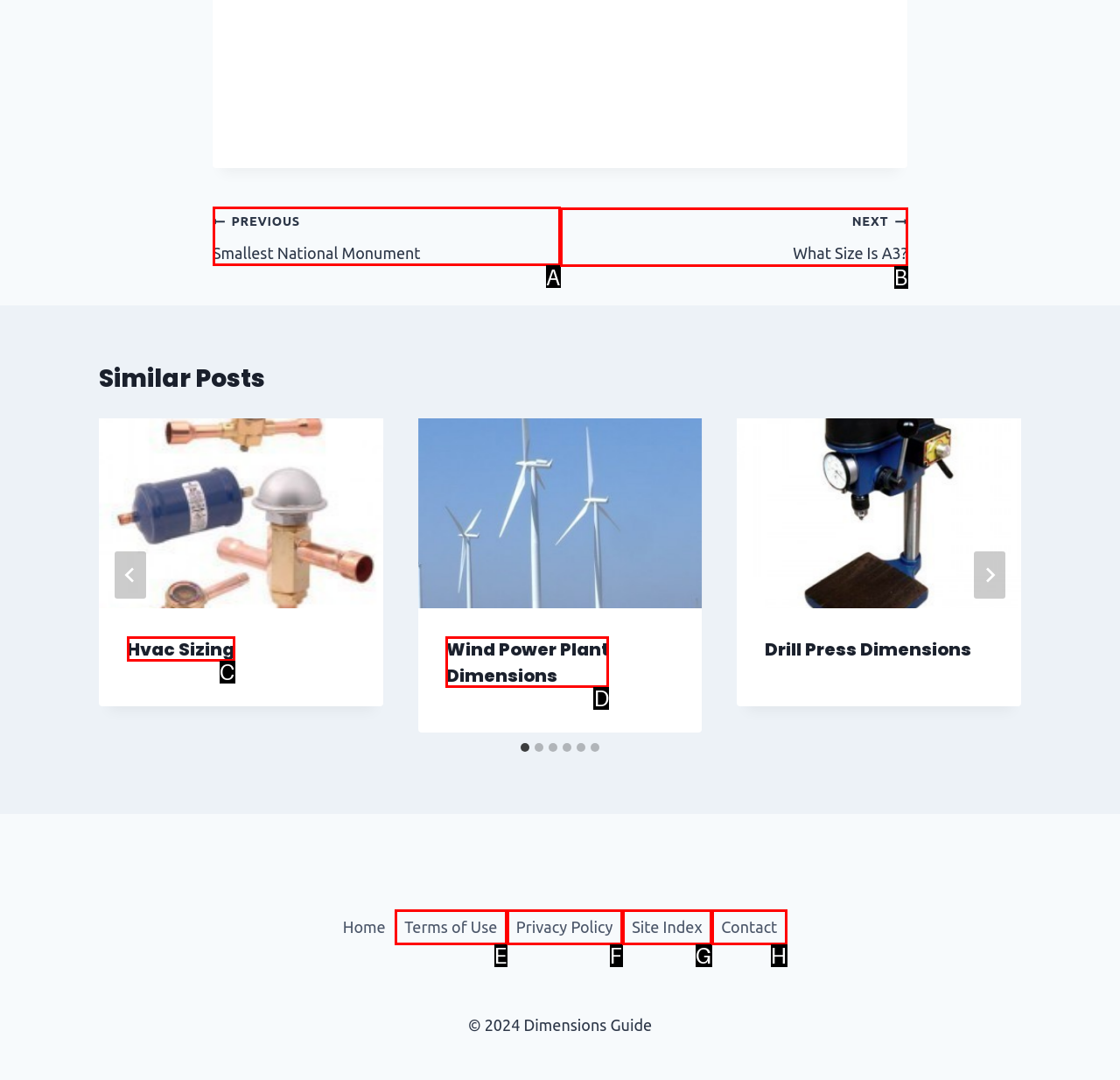Choose the letter of the UI element necessary for this task: Go to previous post
Answer with the correct letter.

A